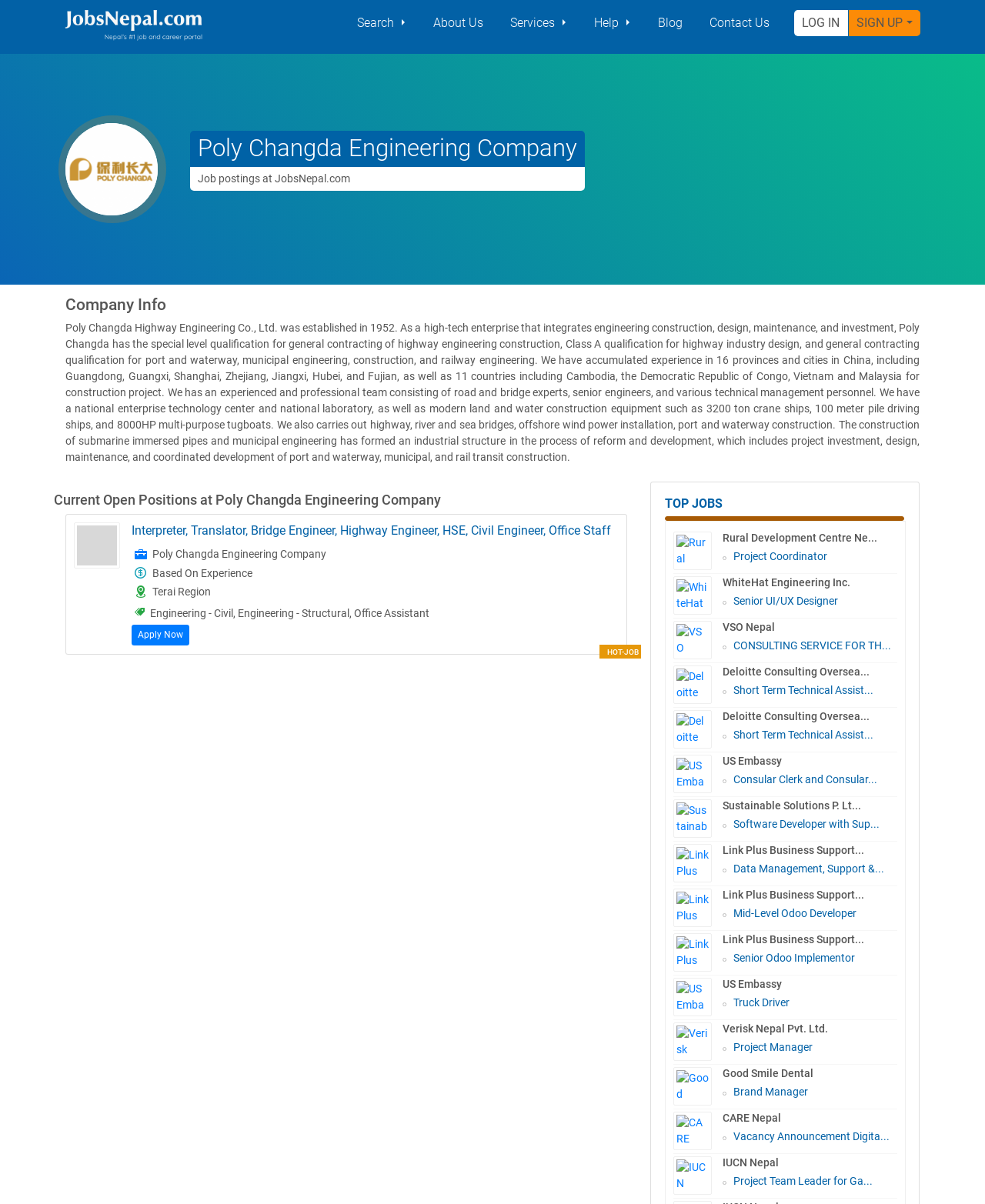What is the company's experience in construction projects?
Provide a well-explained and detailed answer to the question.

According to the company info section, Poly Changda Engineering Company has accumulated experience in 16 provinces and cities in China, including Guangdong, Guangxi, Shanghai, Zhejiang, Jiangxi, Hubei, and Fujian, as well as 11 countries including Cambodia, the Democratic Republic of Congo, Vietnam, and Malaysia for construction projects.